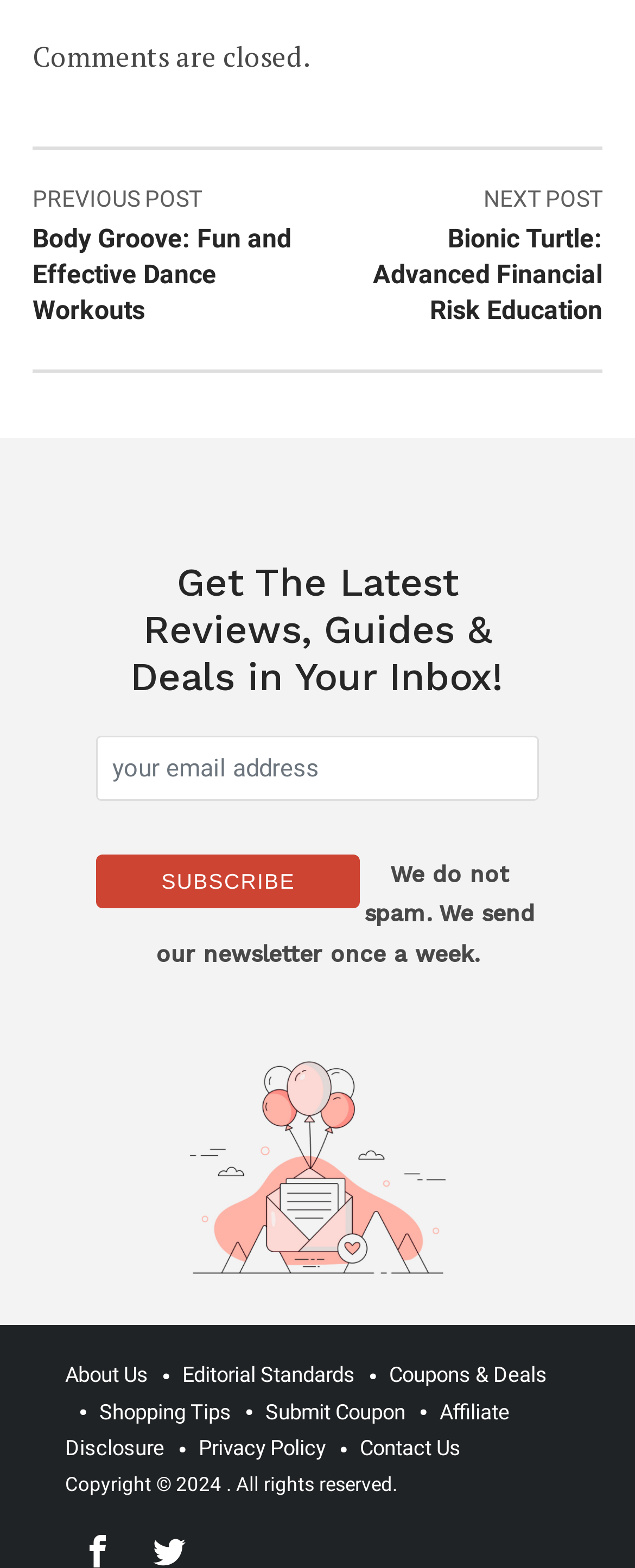Identify the bounding box coordinates of the clickable region to carry out the given instruction: "Subscribe to the newsletter".

[0.152, 0.545, 0.567, 0.579]